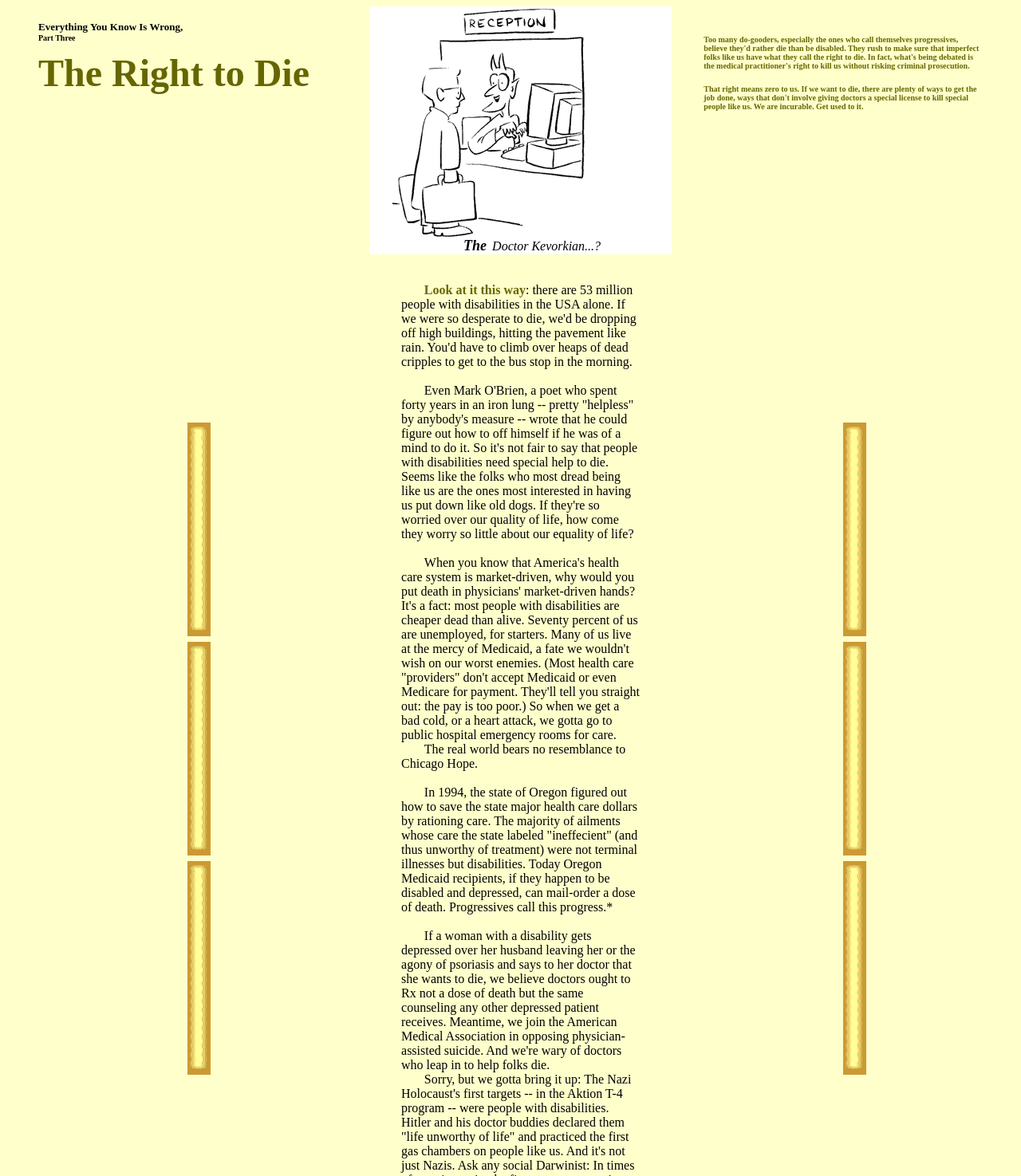What is the tone of the webpage?
Based on the screenshot, provide your answer in one word or phrase.

Critical